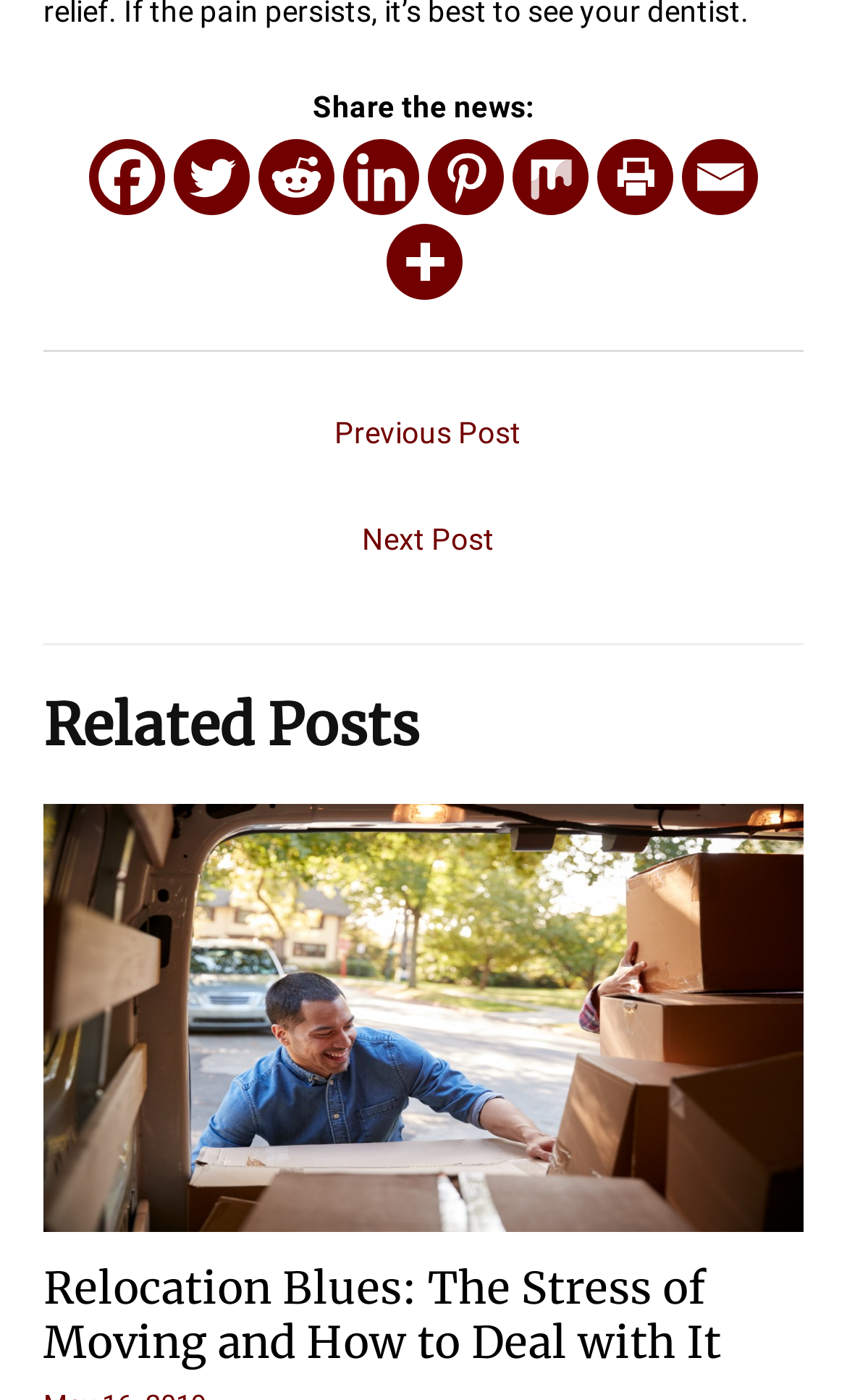How many related posts are shown?
Answer with a single word or short phrase according to what you see in the image.

One